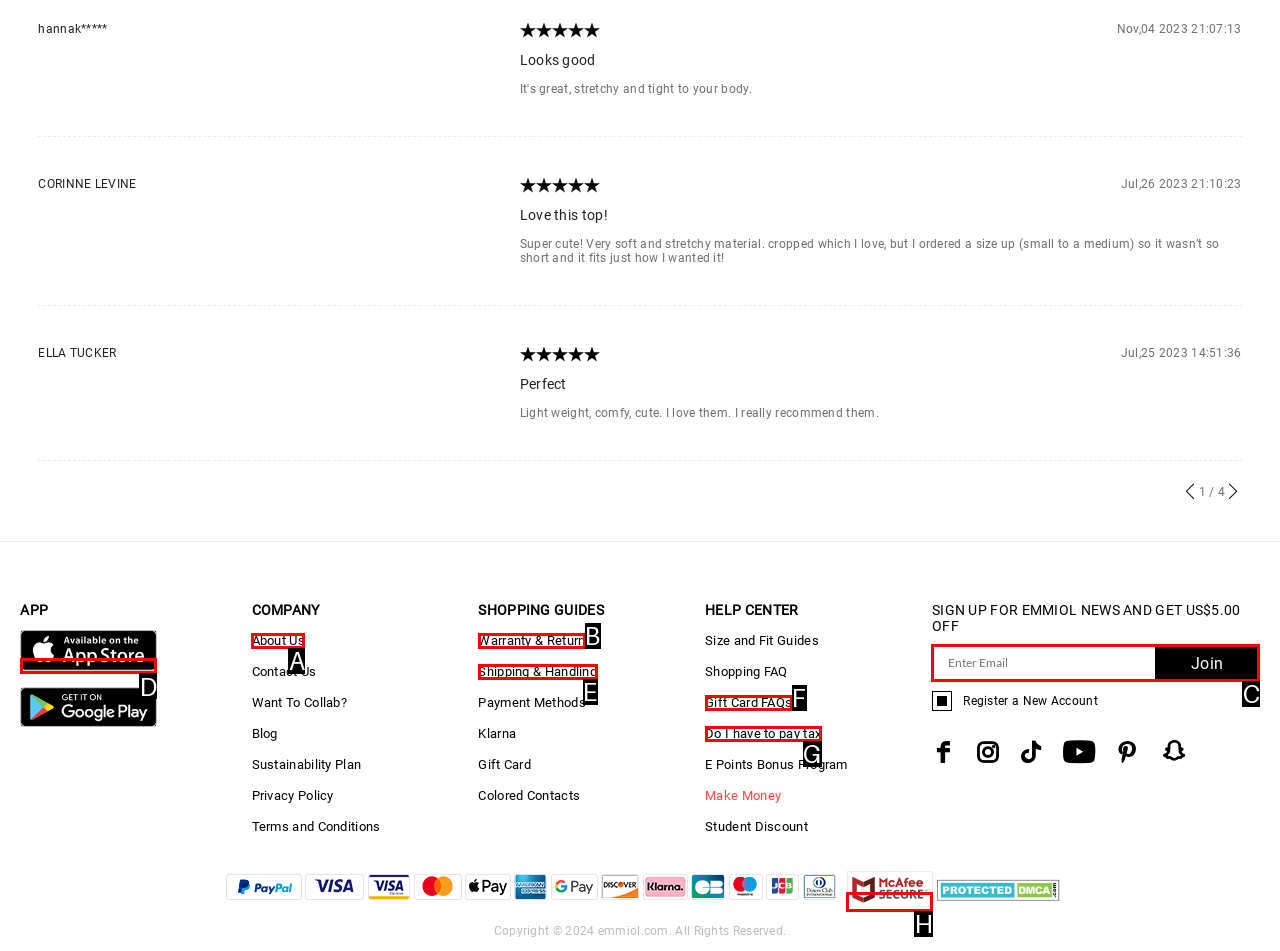Match the description: parent_node: Join name="email" placeholder="Enter Email" to one of the options shown. Reply with the letter of the best match.

C